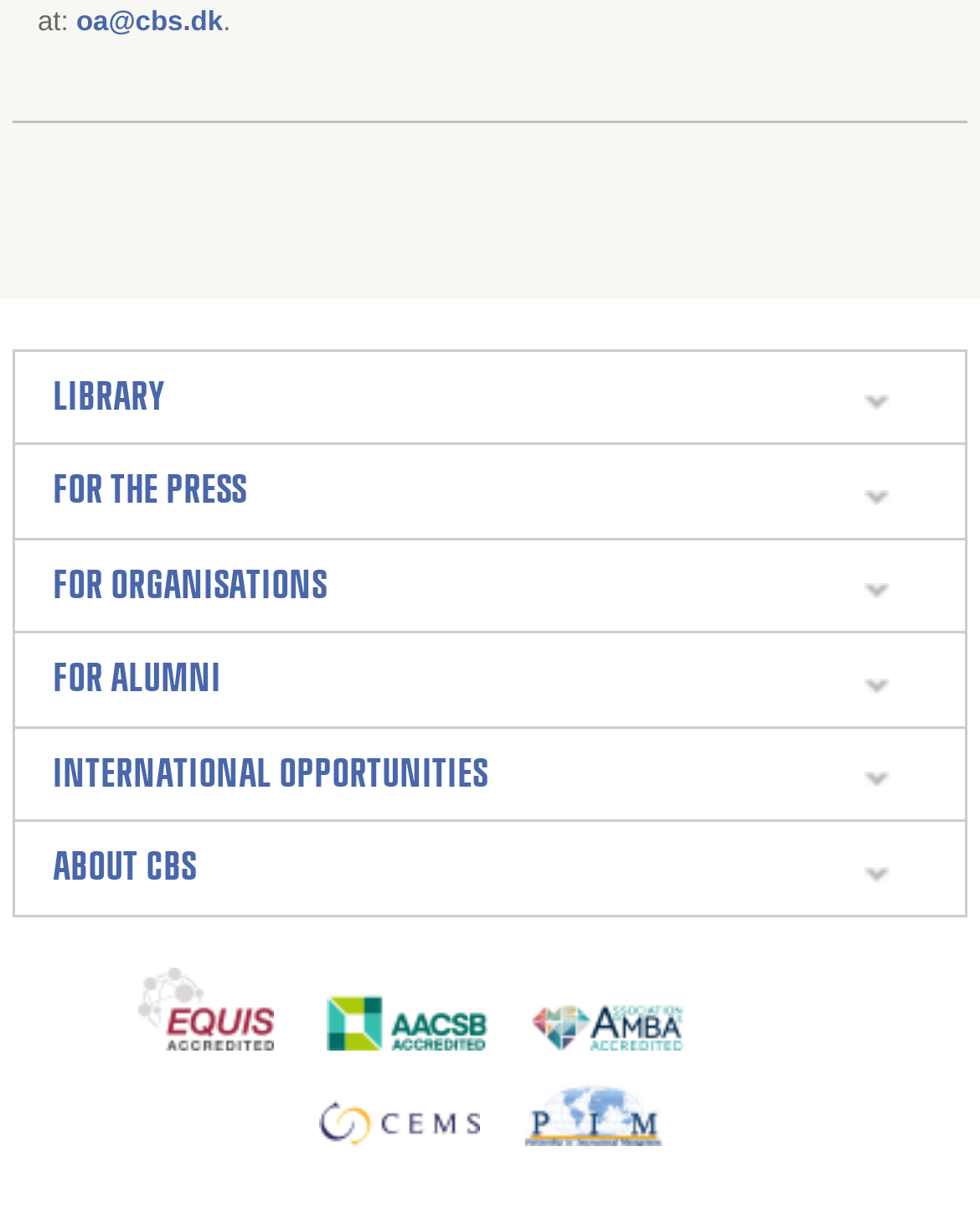Answer the question below in one word or phrase:
What is the purpose of the 'Expand to access links' buttons?

To access more links